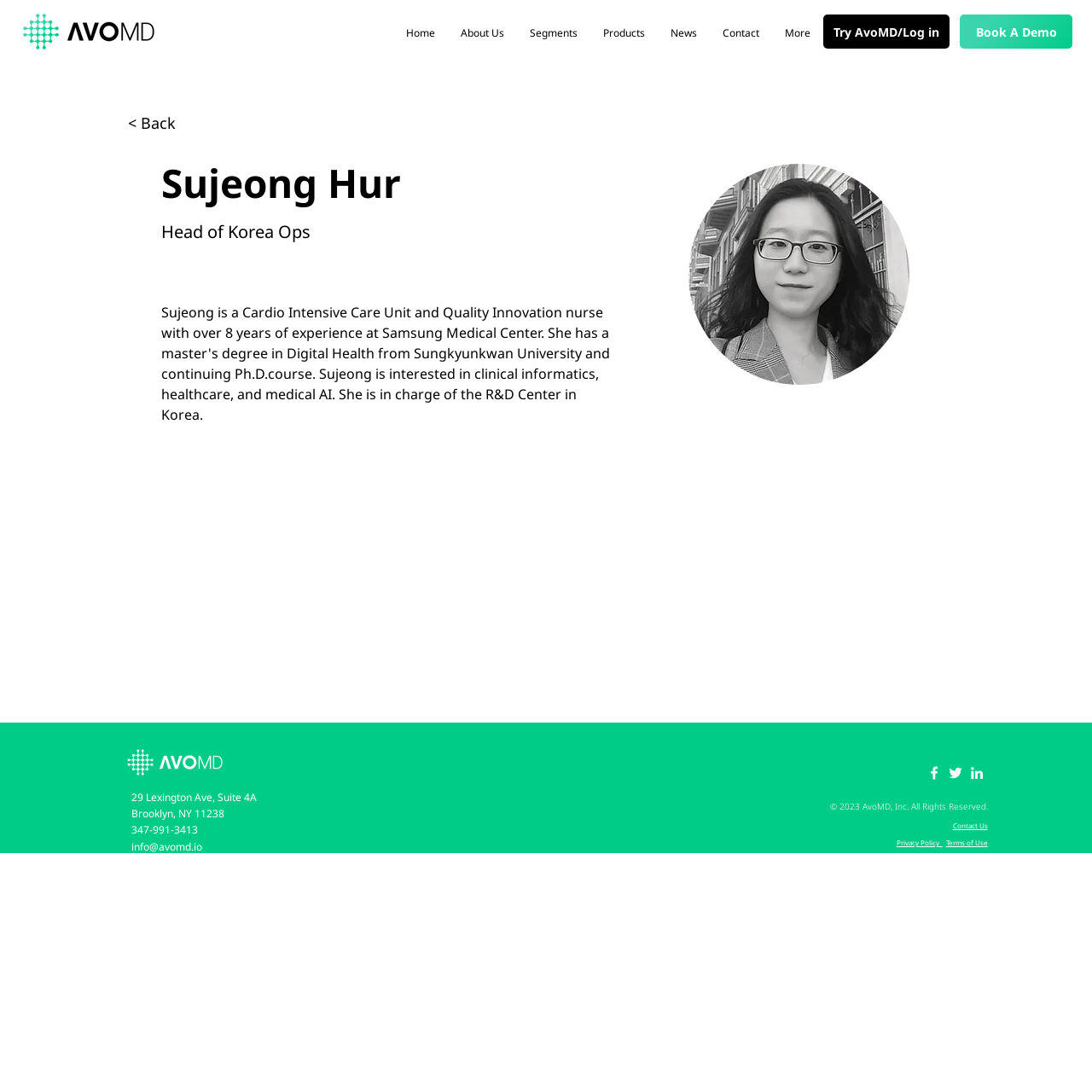Describe all the key features of the webpage in detail.

The webpage appears to be a personal profile page for Sujeong Hur, with a focus on their professional background. At the top left corner, there is a logo of AvoMD, which is also repeated at the bottom left corner. 

To the right of the top logo, there is a navigation menu with links to different sections of the website, including Home, About Us, Segments, Products, News, Contact, and More. 

Below the navigation menu, there are two prominent calls-to-action: "Try AvoMD/Log in" and "Book A Demo". 

The main content area is divided into two sections. On the left, there is a heading with Sujeong Hur's name, followed by their title "Head of Korea Ops". Below this, there is a large image of Sujeong Hur. 

On the bottom section of the page, there is a footer area with contact information, including an address, phone number, and email. There are also links to social media profiles, as well as copyright information and links to Contact Us, Privacy Policy, and Terms of Use. Additionally, there are credits for icon design and web design.